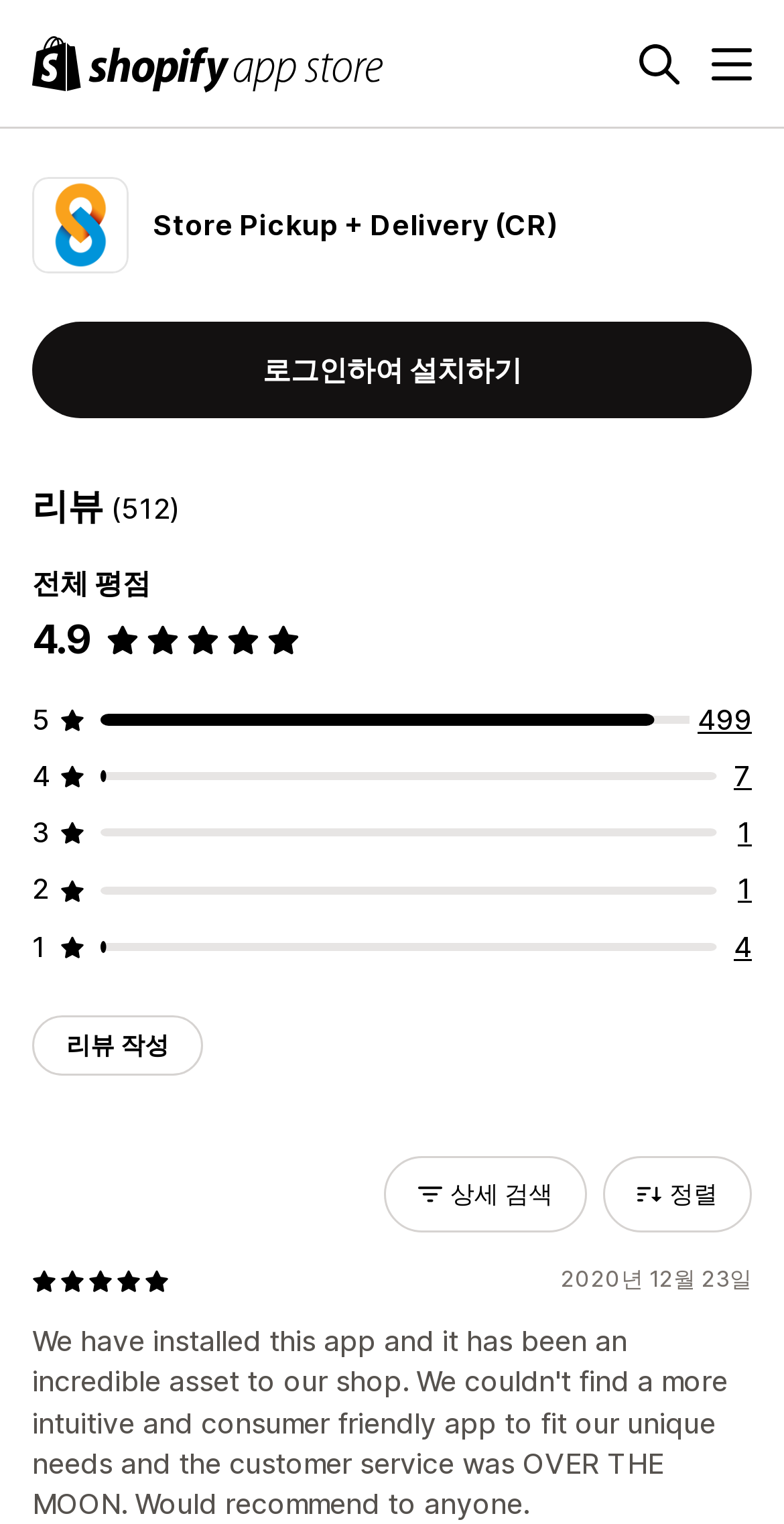Please identify the bounding box coordinates for the region that you need to click to follow this instruction: "Sort reviews".

[0.769, 0.759, 0.959, 0.809]